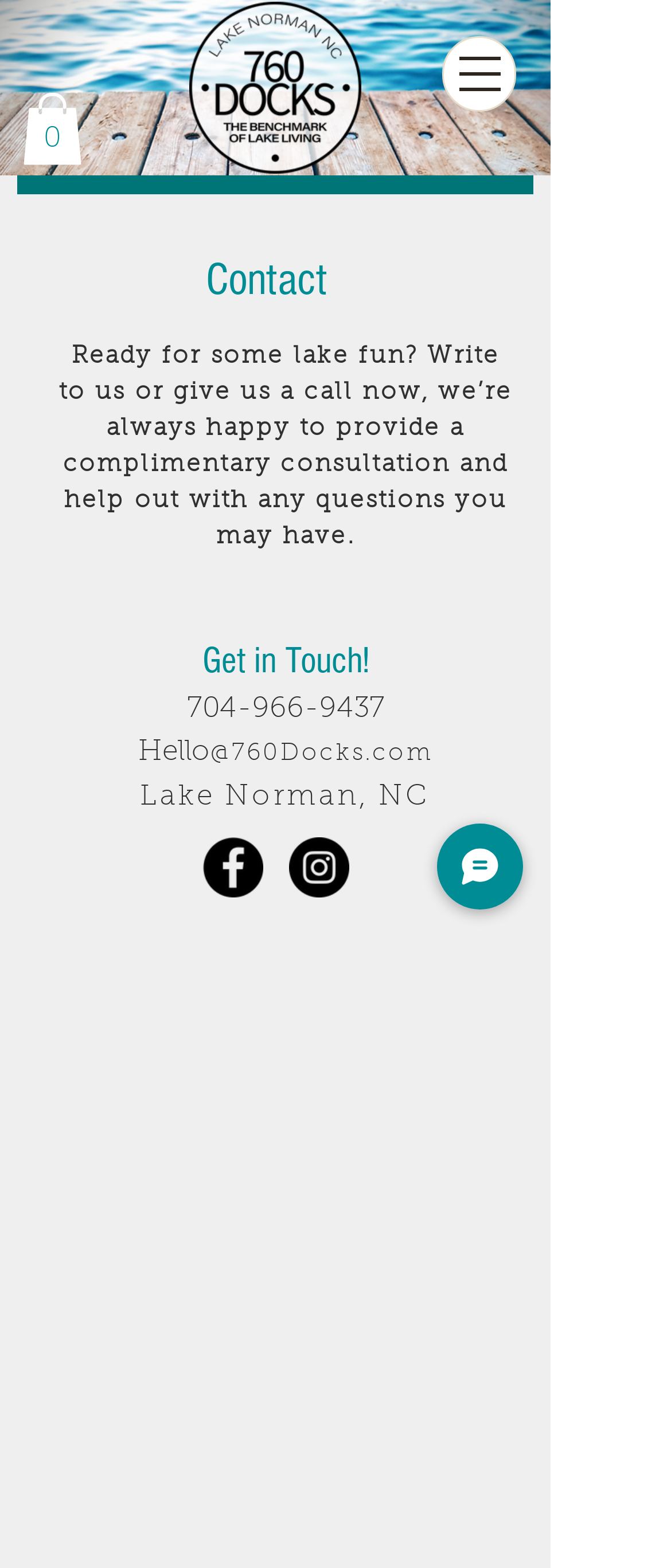What is the purpose of the 'Submit' button?
Can you give a detailed and elaborate answer to the question?

I inferred the purpose of the 'Submit' button by its location below the textboxes in the contact form, which suggests that it is used to submit the form after filling in the required information.